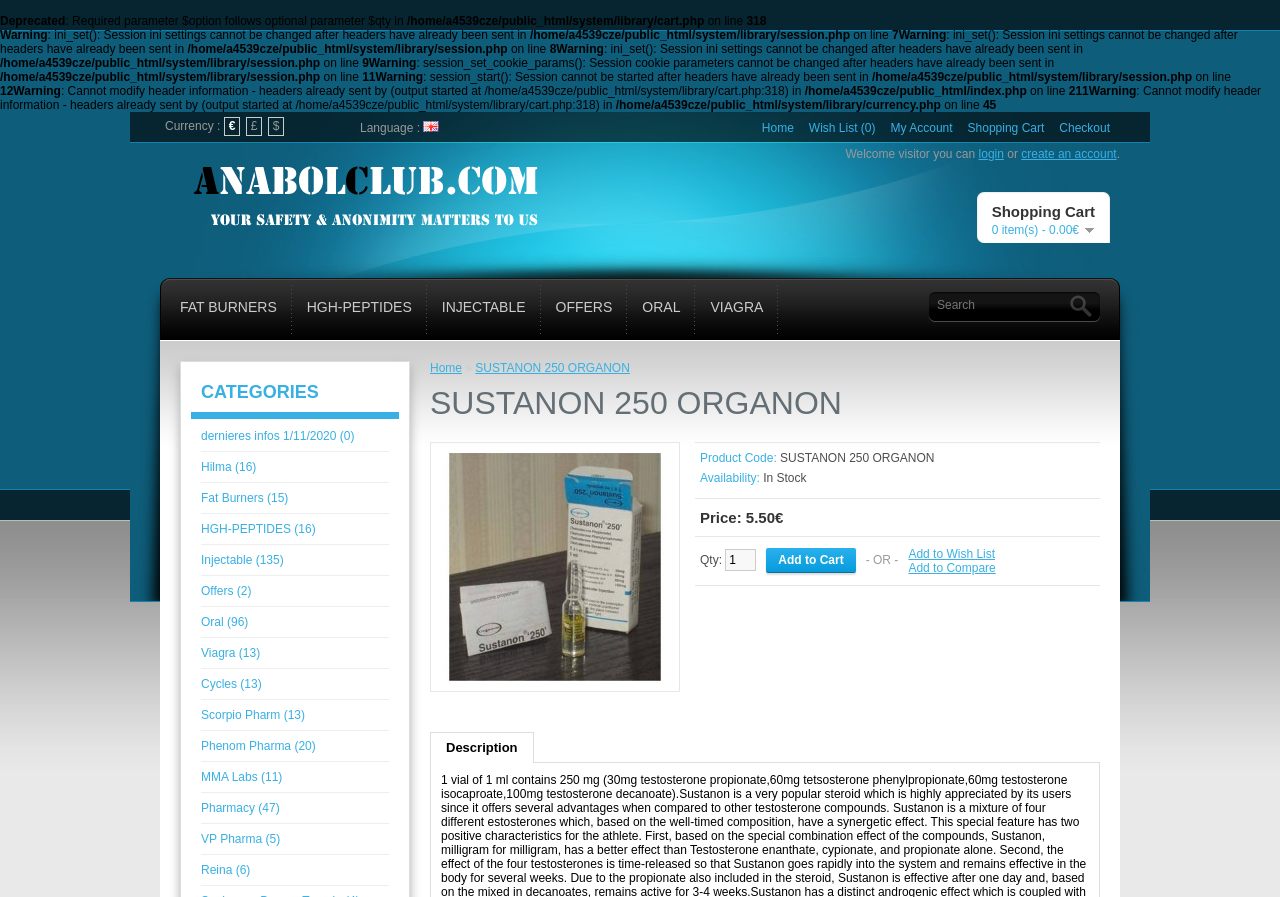Specify the bounding box coordinates of the area that needs to be clicked to achieve the following instruction: "Click on the 'ENTREPRENEURSHIP' link".

None